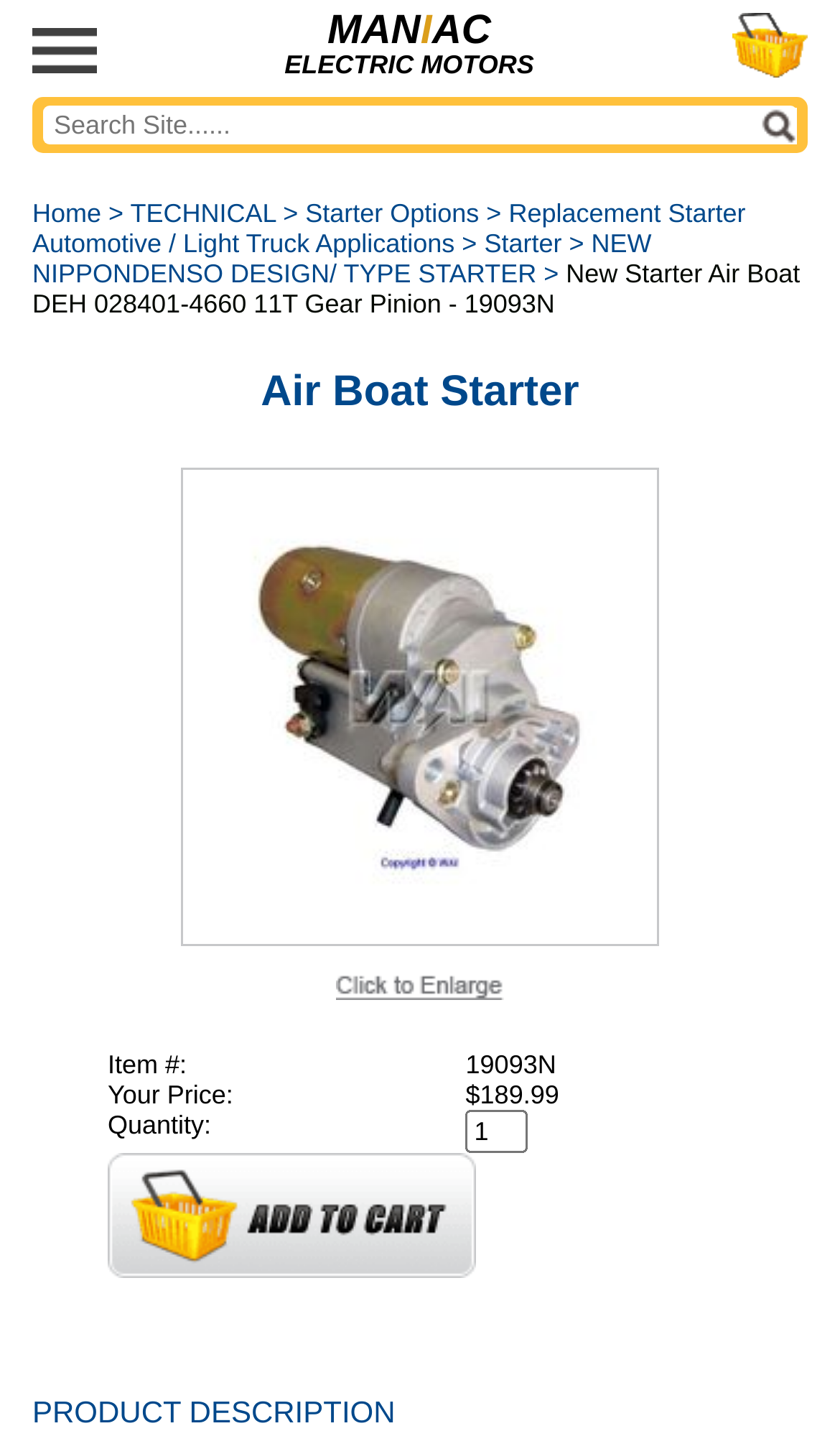Please find the bounding box coordinates of the clickable region needed to complete the following instruction: "Click on the MENU link". The bounding box coordinates must consist of four float numbers between 0 and 1, i.e., [left, top, right, bottom].

[0.038, 0.02, 0.115, 0.051]